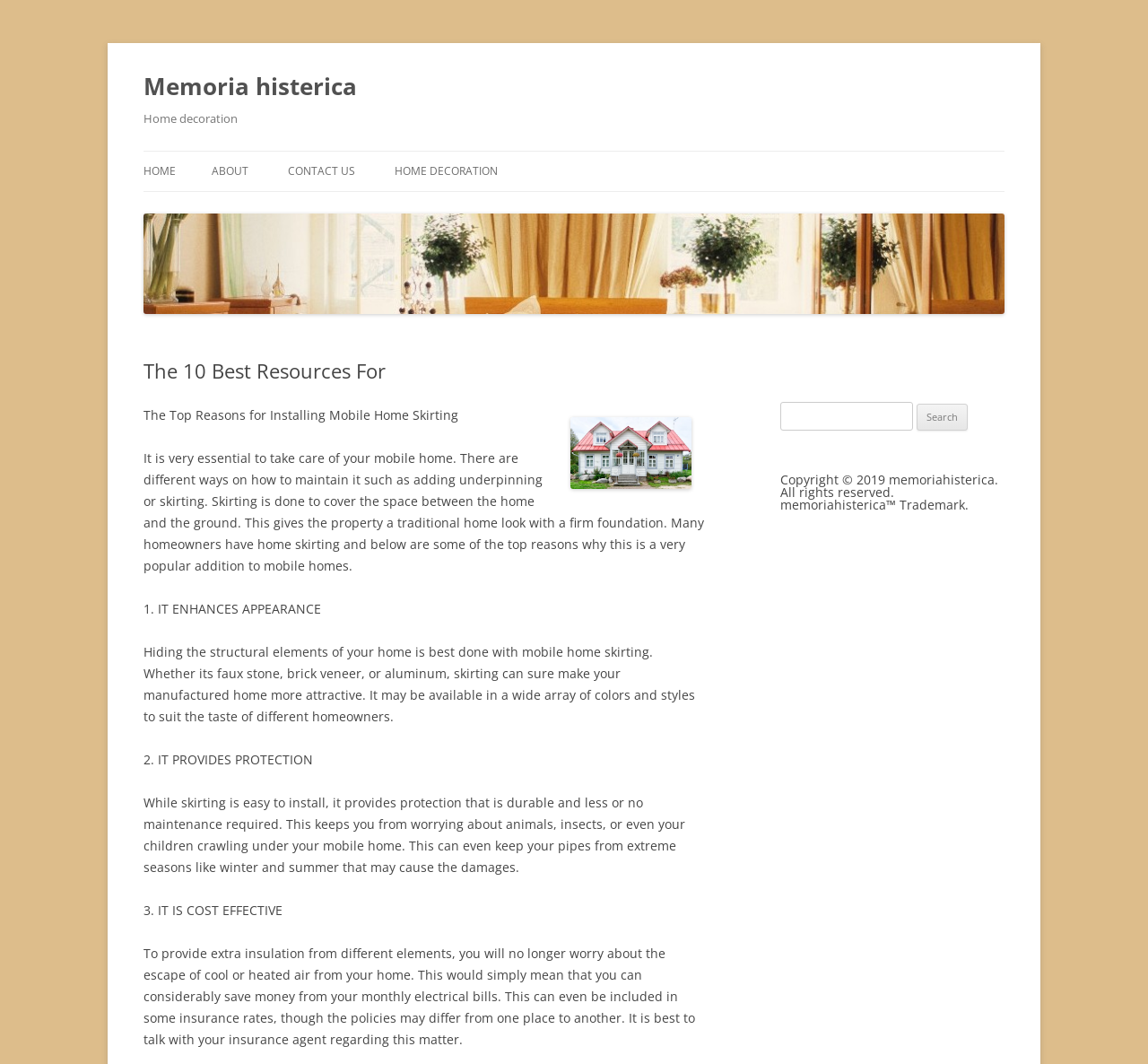Using the webpage screenshot and the element description Home, determine the bounding box coordinates. Specify the coordinates in the format (top-left x, top-left y, bottom-right x, bottom-right y) with values ranging from 0 to 1.

[0.125, 0.142, 0.153, 0.18]